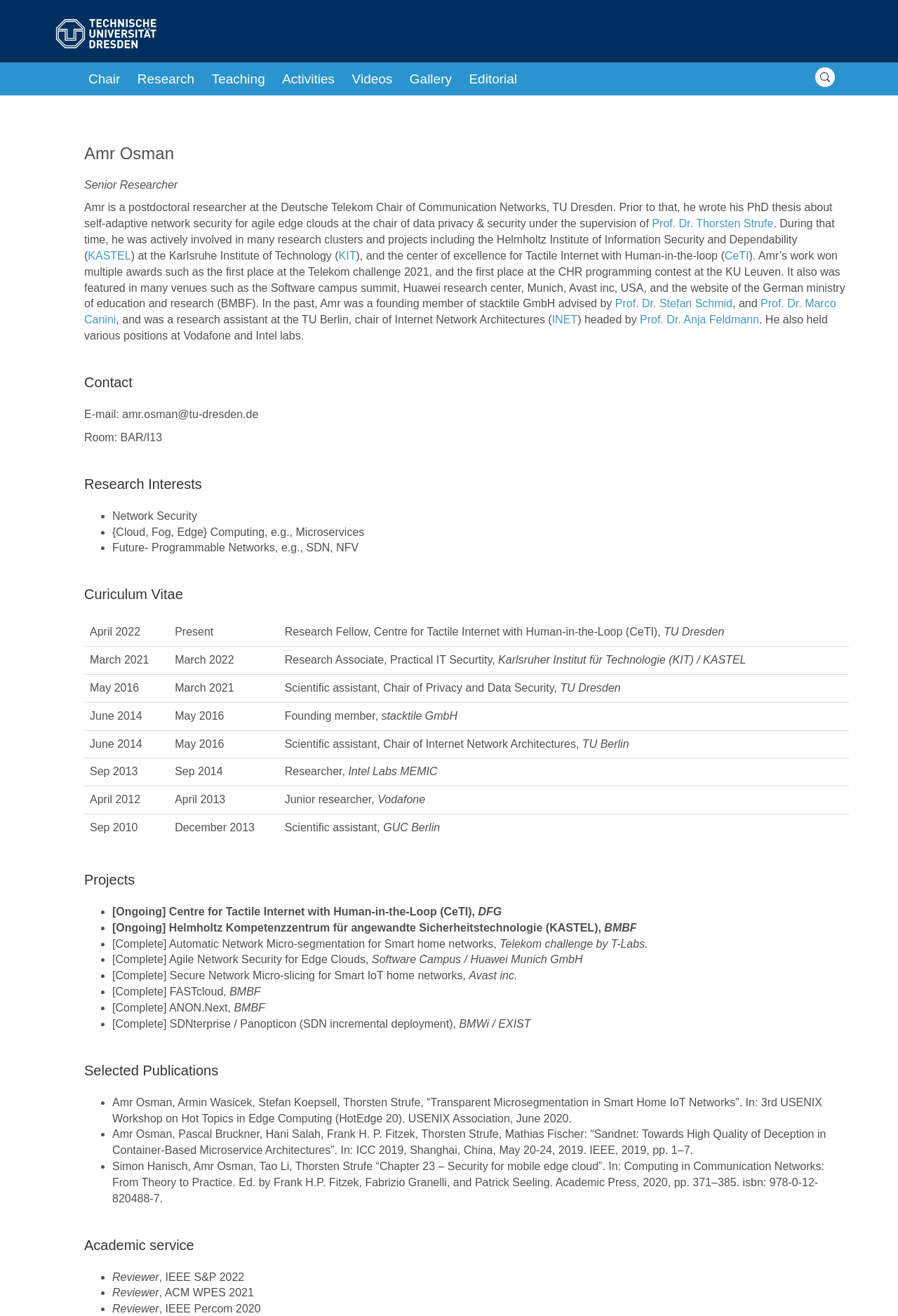Please answer the following question using a single word or phrase: 
What is one of the researcher's research interests?

Network Security